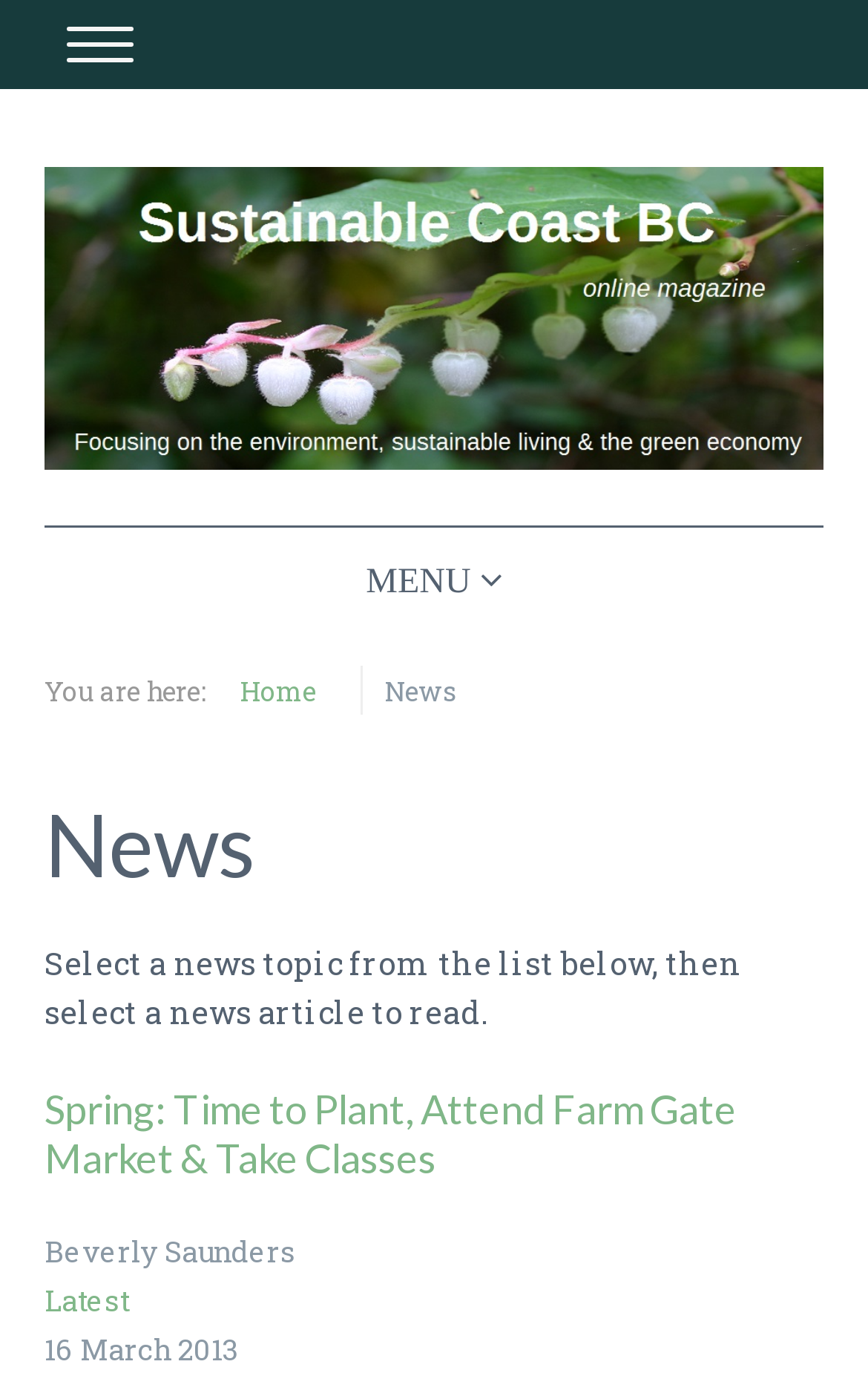Locate the bounding box coordinates of the element you need to click to accomplish the task described by this instruction: "read about who is sustainable coast".

[0.121, 0.201, 0.879, 0.267]